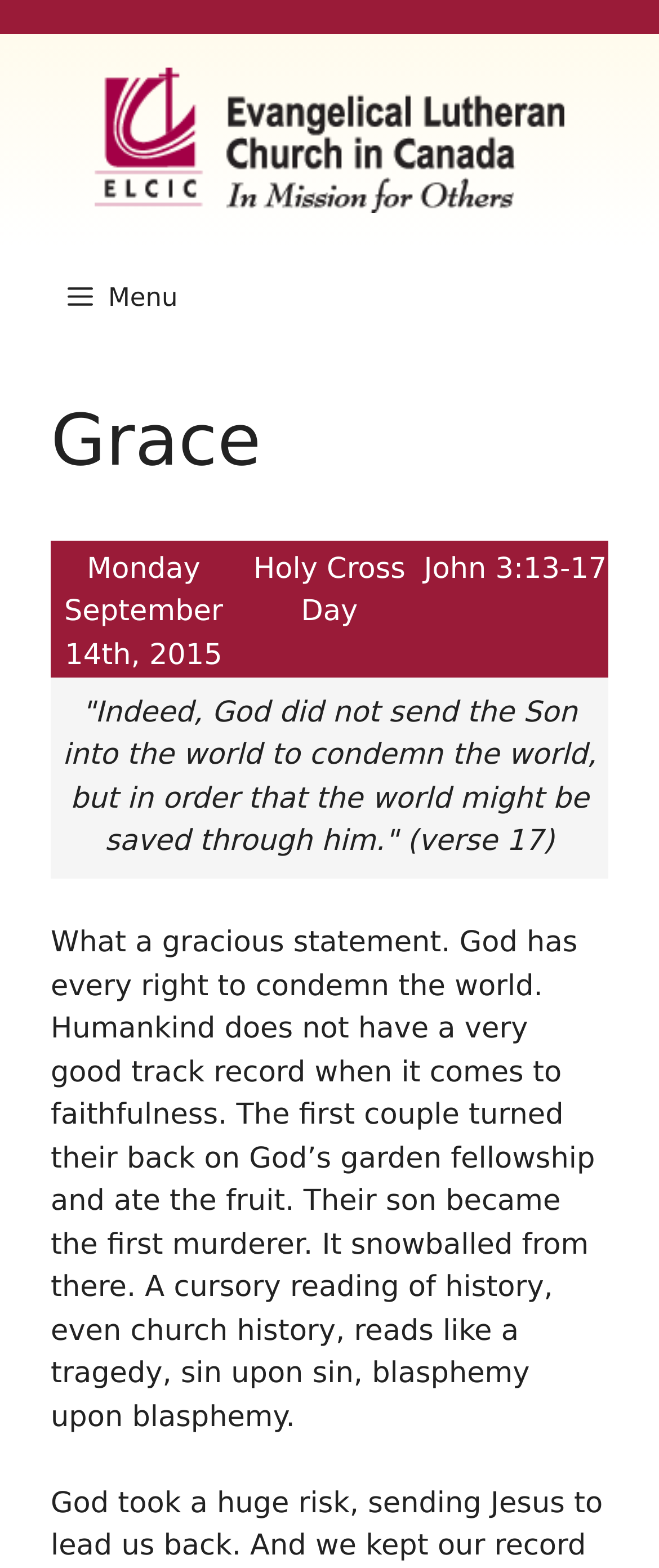Respond with a single word or phrase to the following question: What is the main theme of the text on the webpage?

God's graciousness